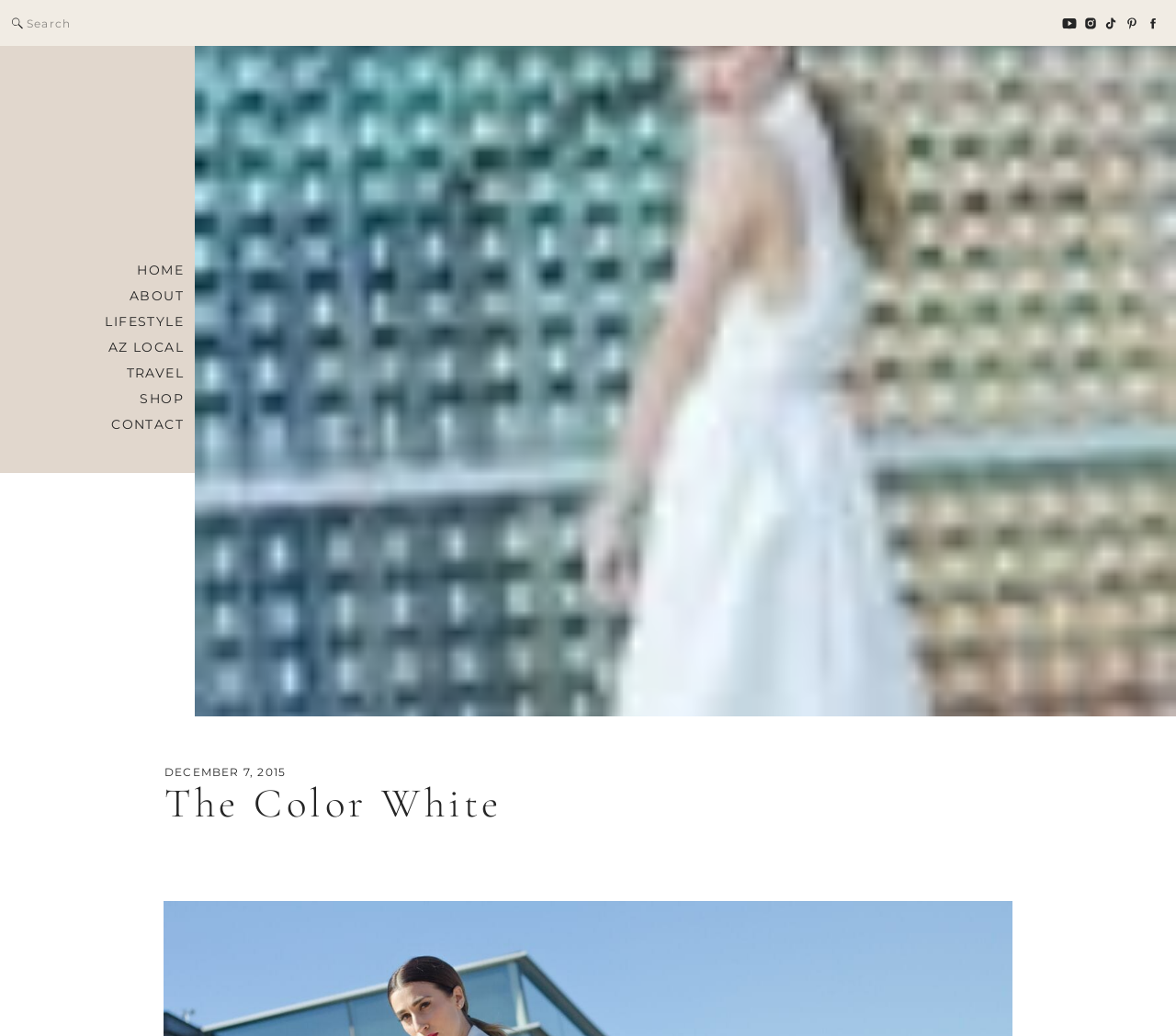What is the date of the blog post?
Based on the image, provide a one-word or brief-phrase response.

DECEMBER 7, 2015